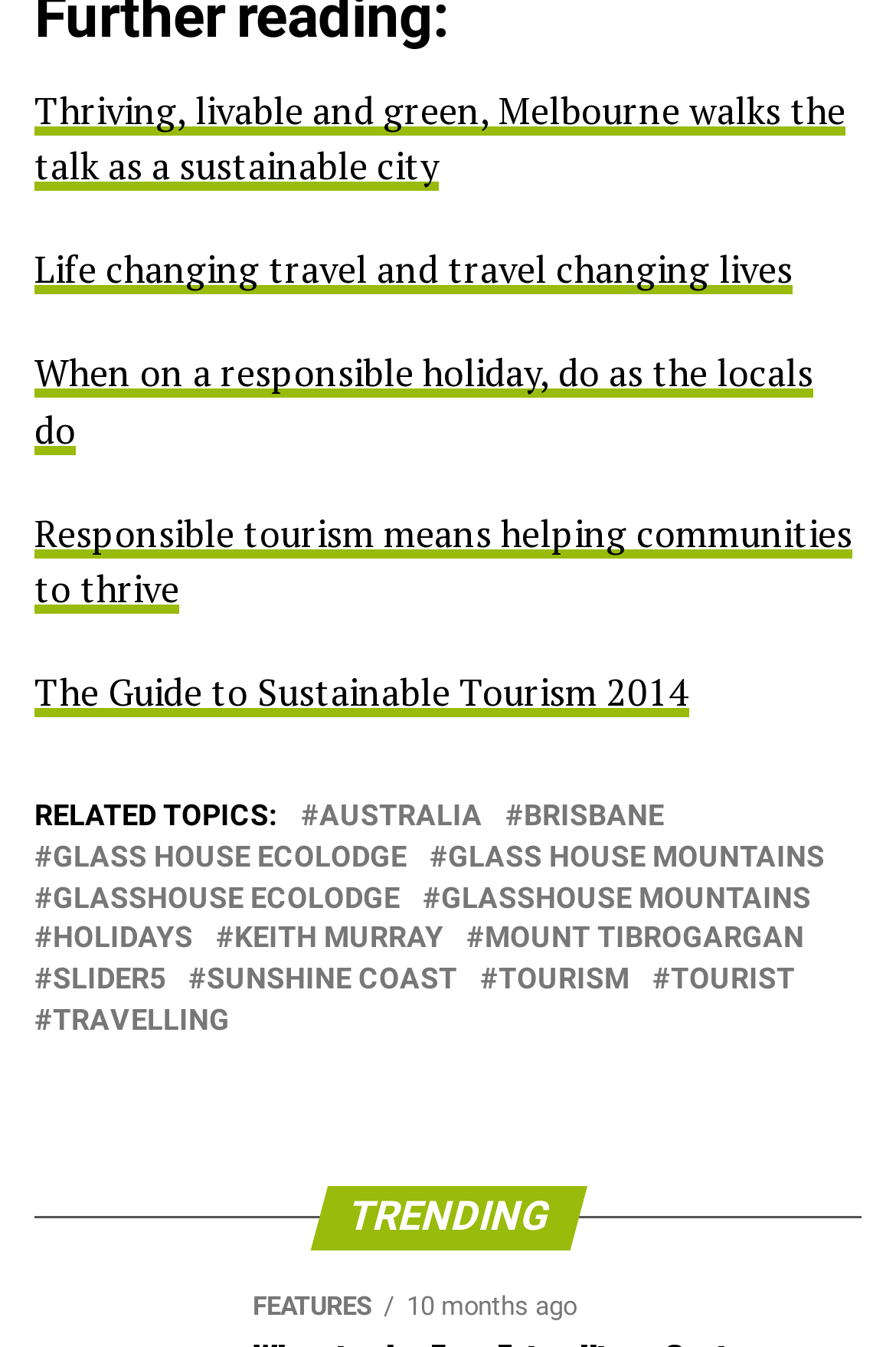Please provide the bounding box coordinates for the element that needs to be clicked to perform the instruction: "Explore responsible travel". The coordinates must consist of four float numbers between 0 and 1, formatted as [left, top, right, bottom].

[0.038, 0.181, 0.885, 0.219]